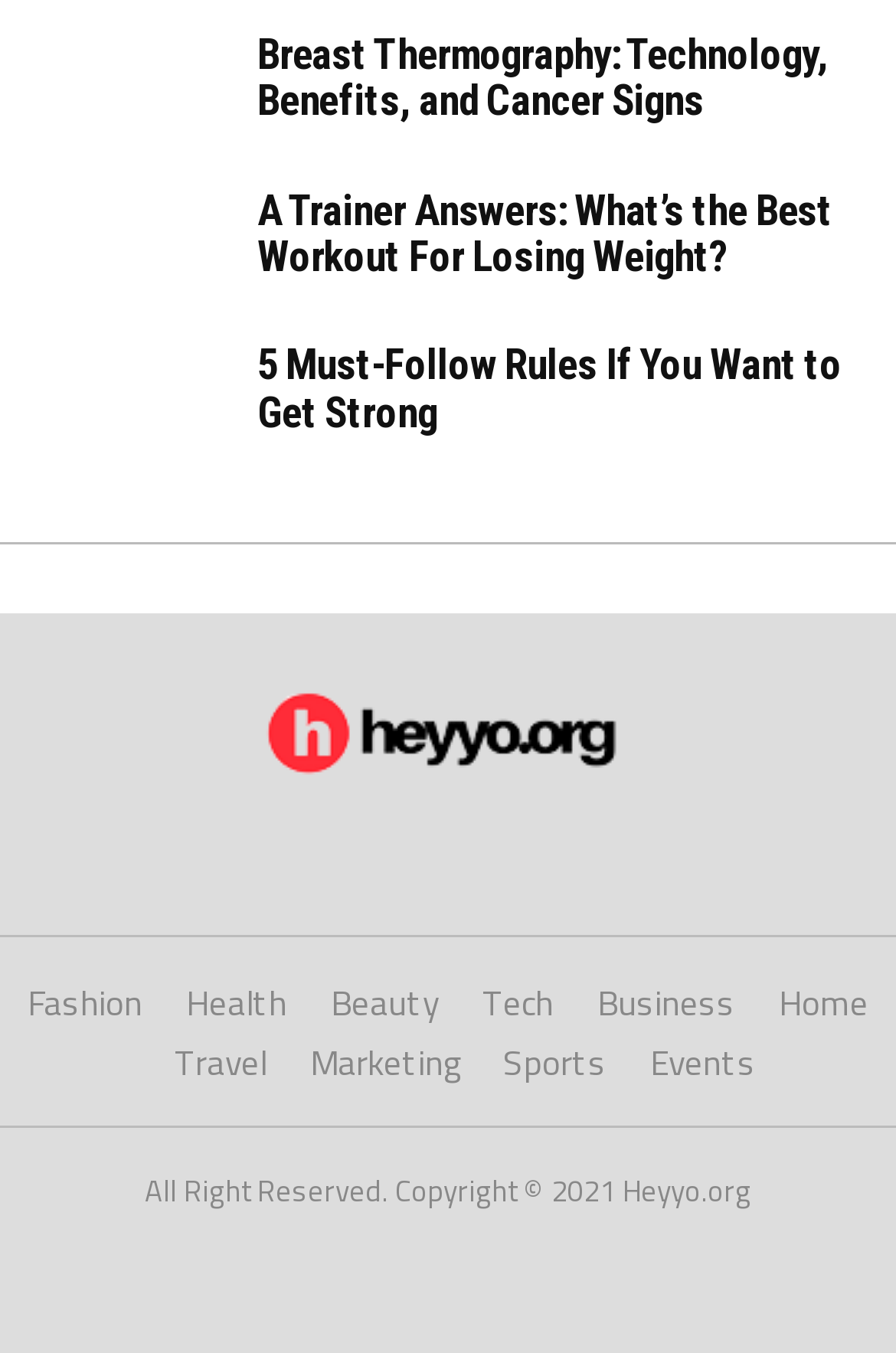Using the provided description: "Travel", find the bounding box coordinates of the corresponding UI element. The output should be four float numbers between 0 and 1, in the format [left, top, right, bottom].

[0.195, 0.766, 0.297, 0.805]